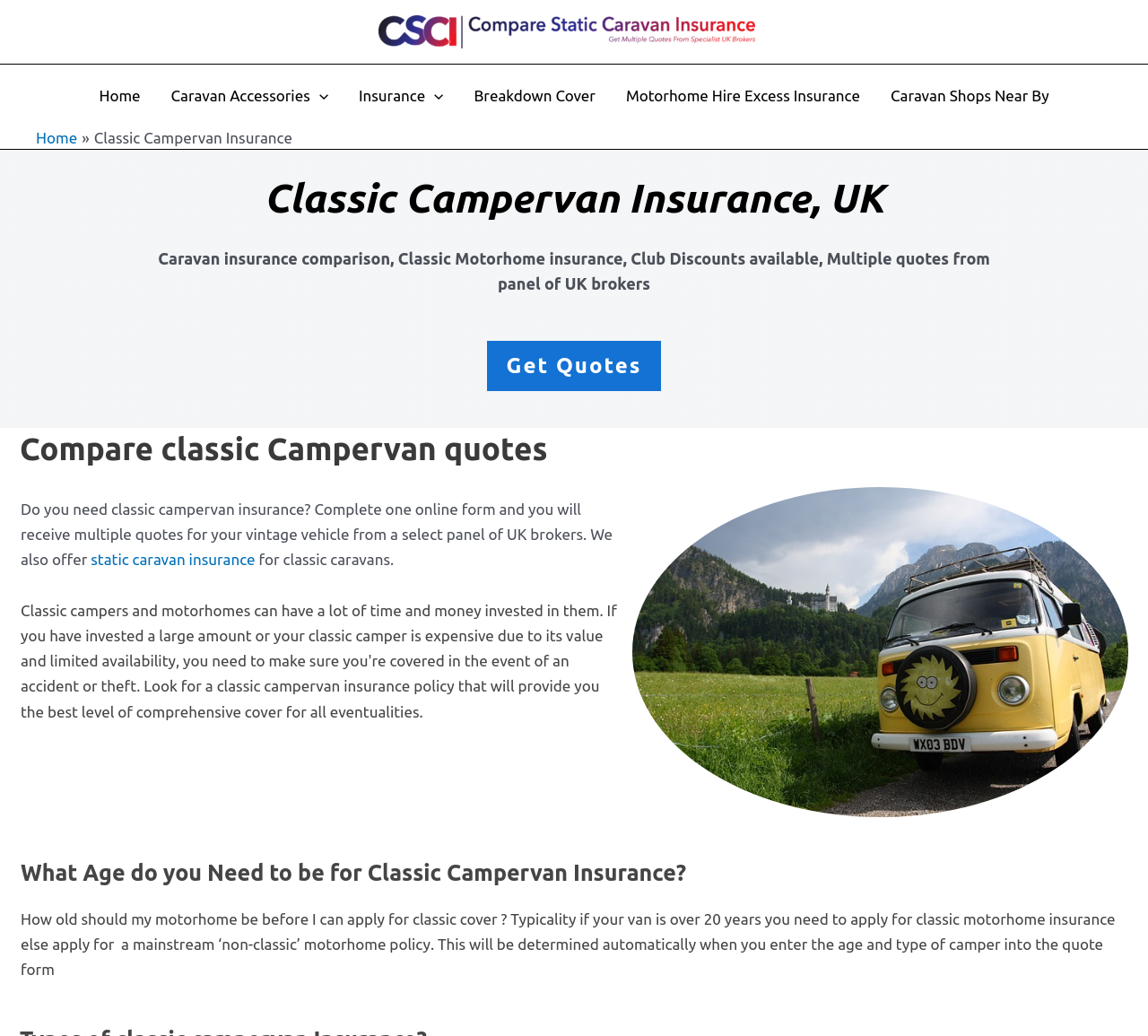What determines the need for classic motorhome insurance?
Please give a detailed and elaborate answer to the question.

According to the webpage's content, specifically the text 'How old should my motorhome be before I can apply for classic cover?', it is determined that the age of the motorhome is the factor that determines the need for classic motorhome insurance, with motorhomes over 20 years old typically requiring classic cover.